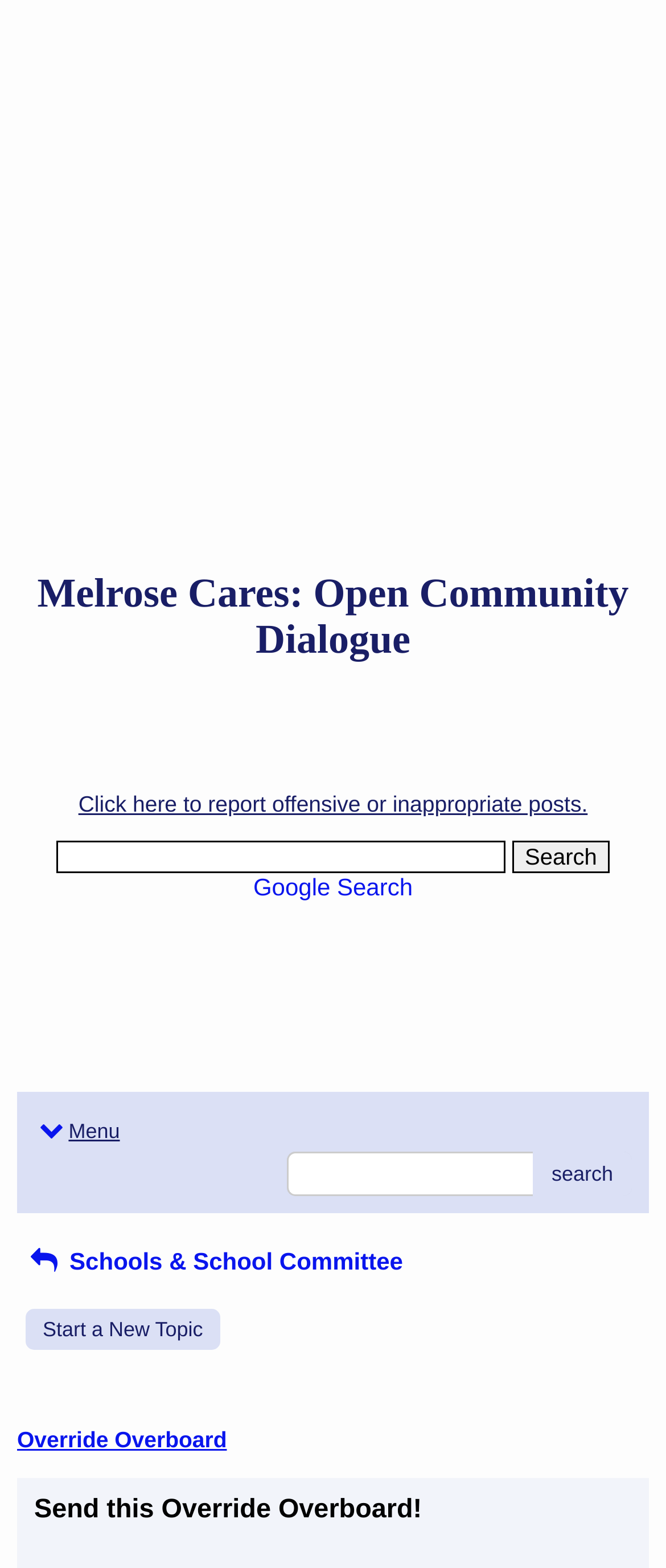Highlight the bounding box coordinates of the element that should be clicked to carry out the following instruction: "Search for something". The coordinates must be given as four float numbers ranging from 0 to 1, i.e., [left, top, right, bottom].

[0.77, 0.536, 0.914, 0.557]